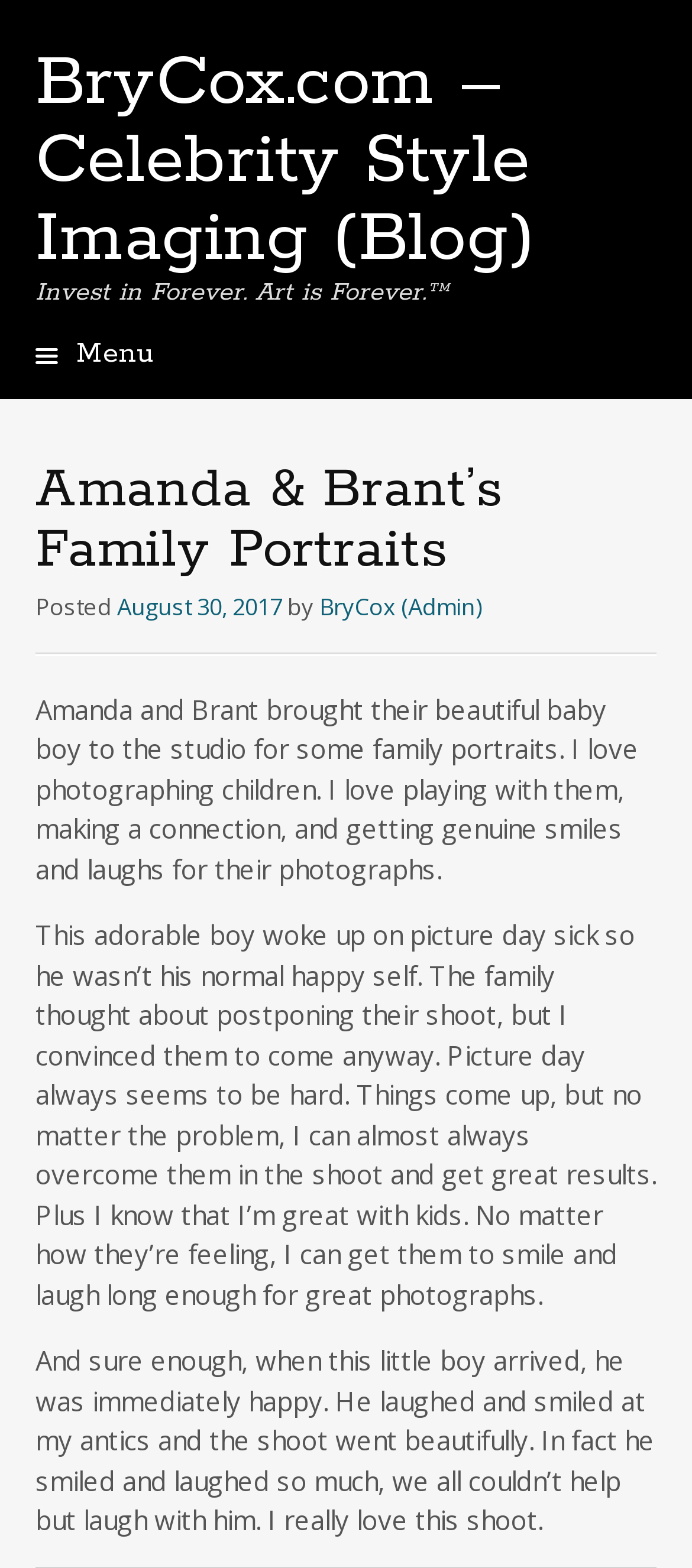What was the condition of the baby boy on picture day?
Please answer the question as detailed as possible.

I found the answer by reading the text in the webpage, which says 'This adorable boy woke up on picture day sick so he wasn’t his normal happy self.' This suggests that the baby boy was not feeling well on the day of the photo shoot.